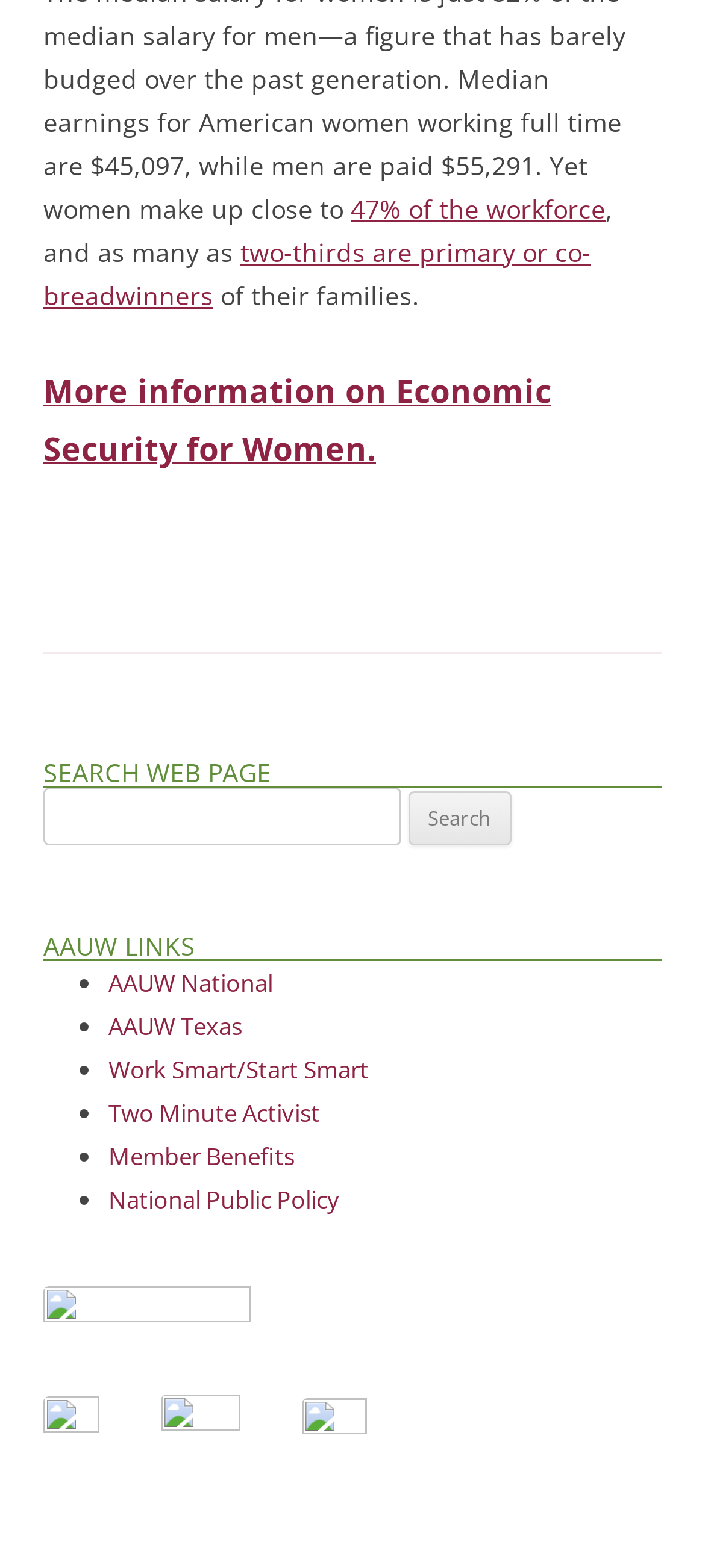Determine the bounding box coordinates of the section to be clicked to follow the instruction: "Visit AAUW National website". The coordinates should be given as four float numbers between 0 and 1, formatted as [left, top, right, bottom].

[0.154, 0.617, 0.387, 0.638]